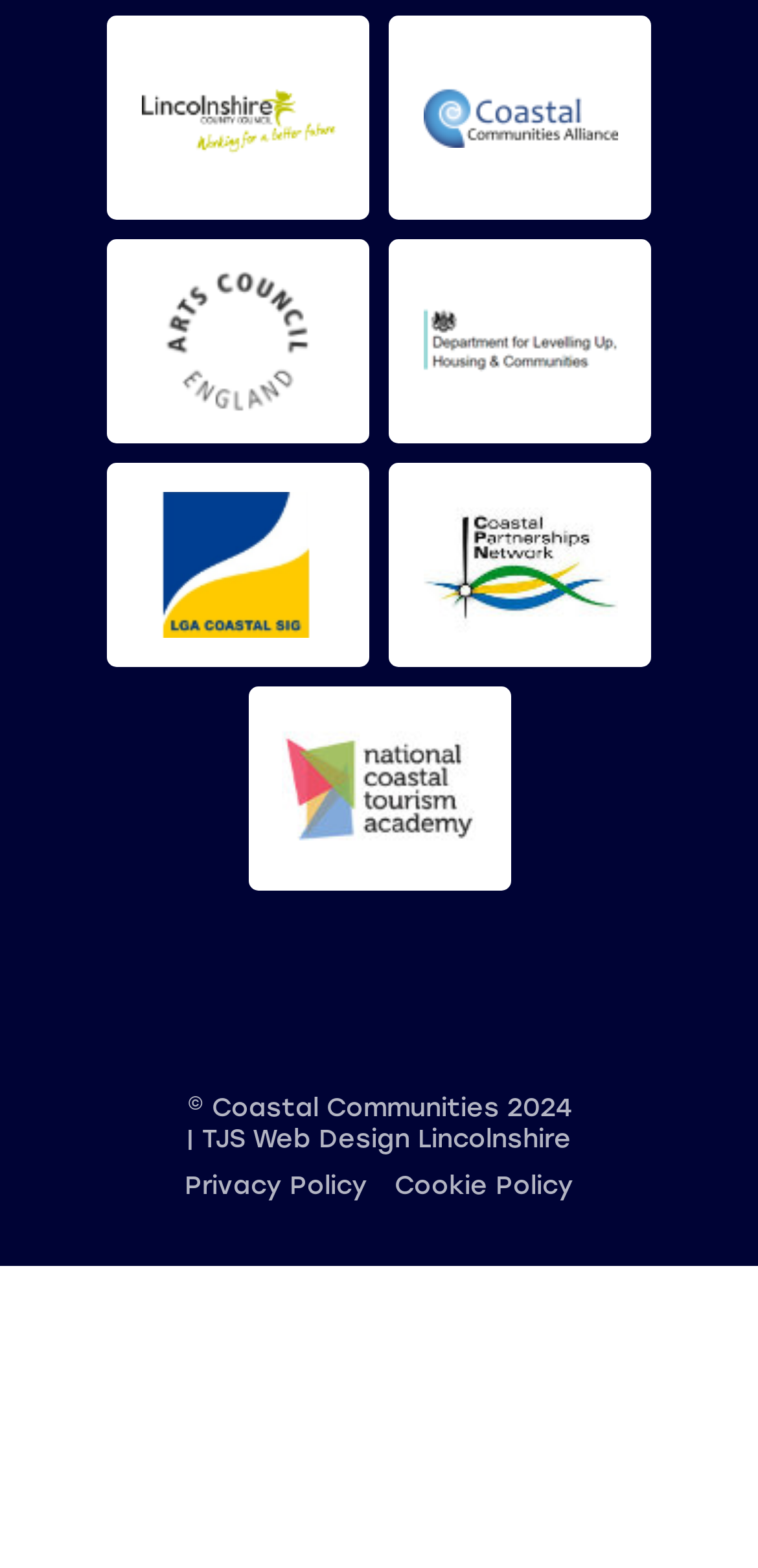Using the information from the screenshot, answer the following question thoroughly:
What is the name of the web design company?

I found a StaticText element with the text '| TJS', which indicates that the name of the web design company is TJS.